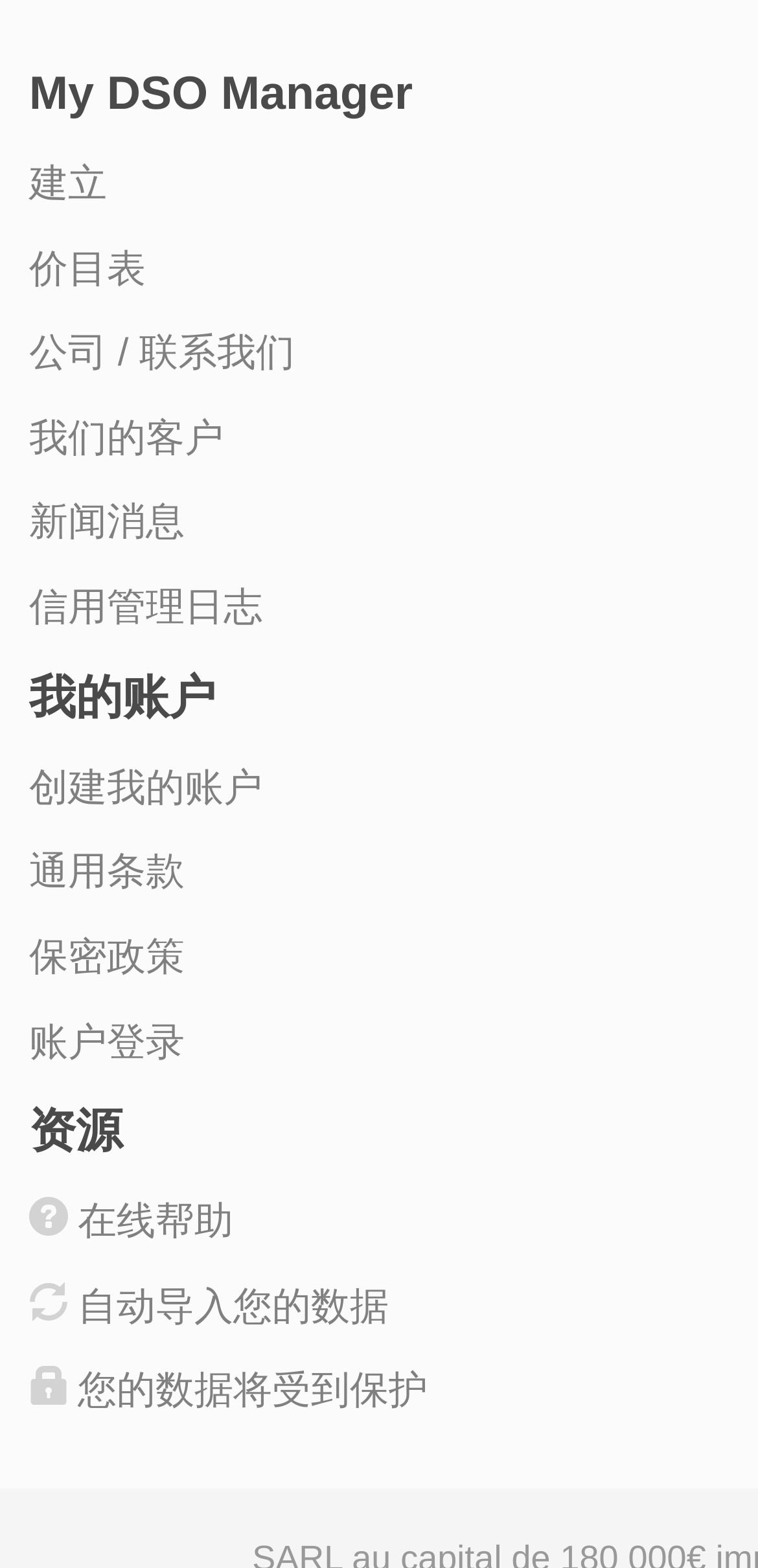Locate the bounding box coordinates of the region to be clicked to comply with the following instruction: "View company information". The coordinates must be four float numbers between 0 and 1, in the form [left, top, right, bottom].

[0.038, 0.212, 0.389, 0.24]